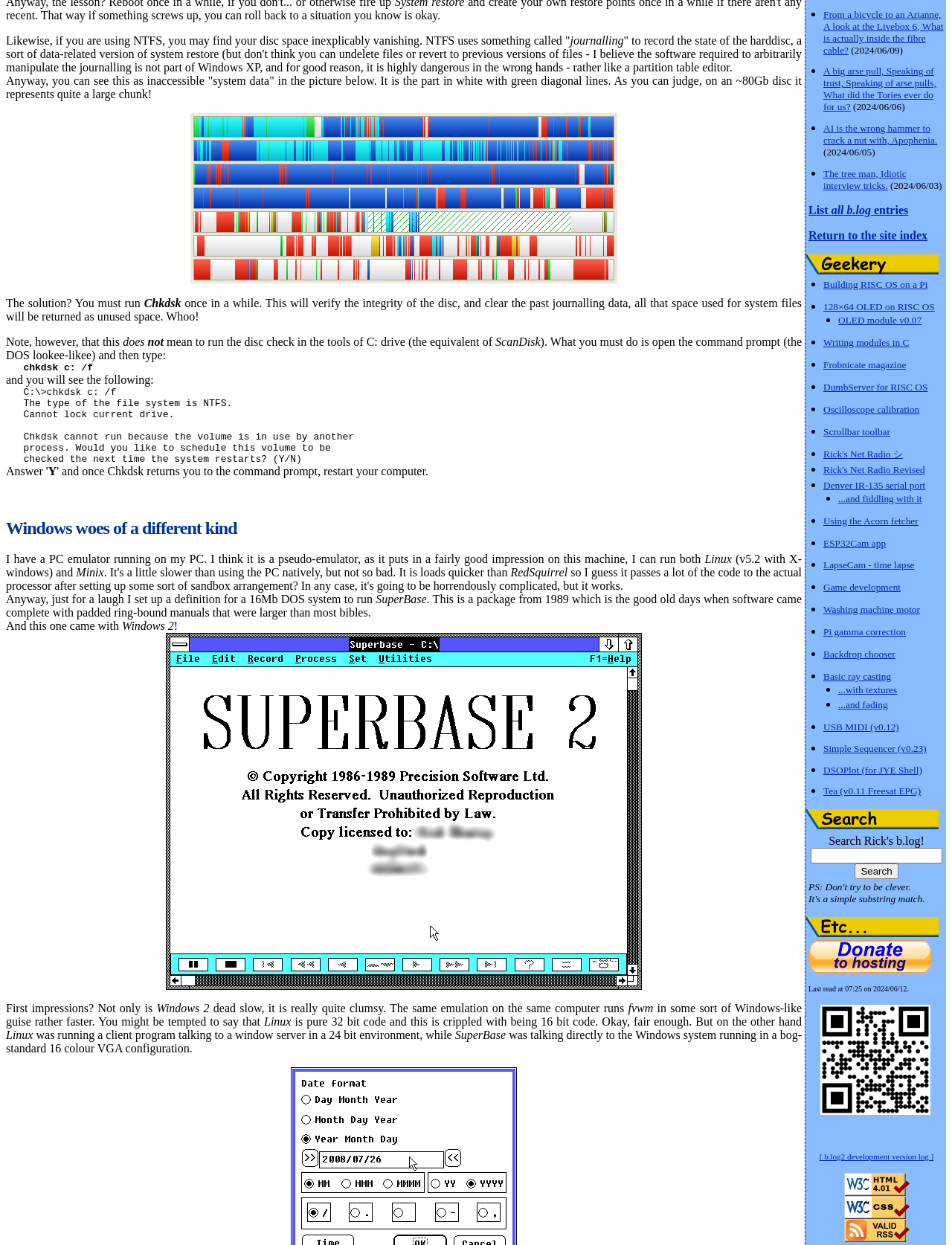Locate the bounding box of the UI element described by: "ESP32Cam app" in the given webpage screenshot.

[0.865, 0.431, 0.931, 0.441]